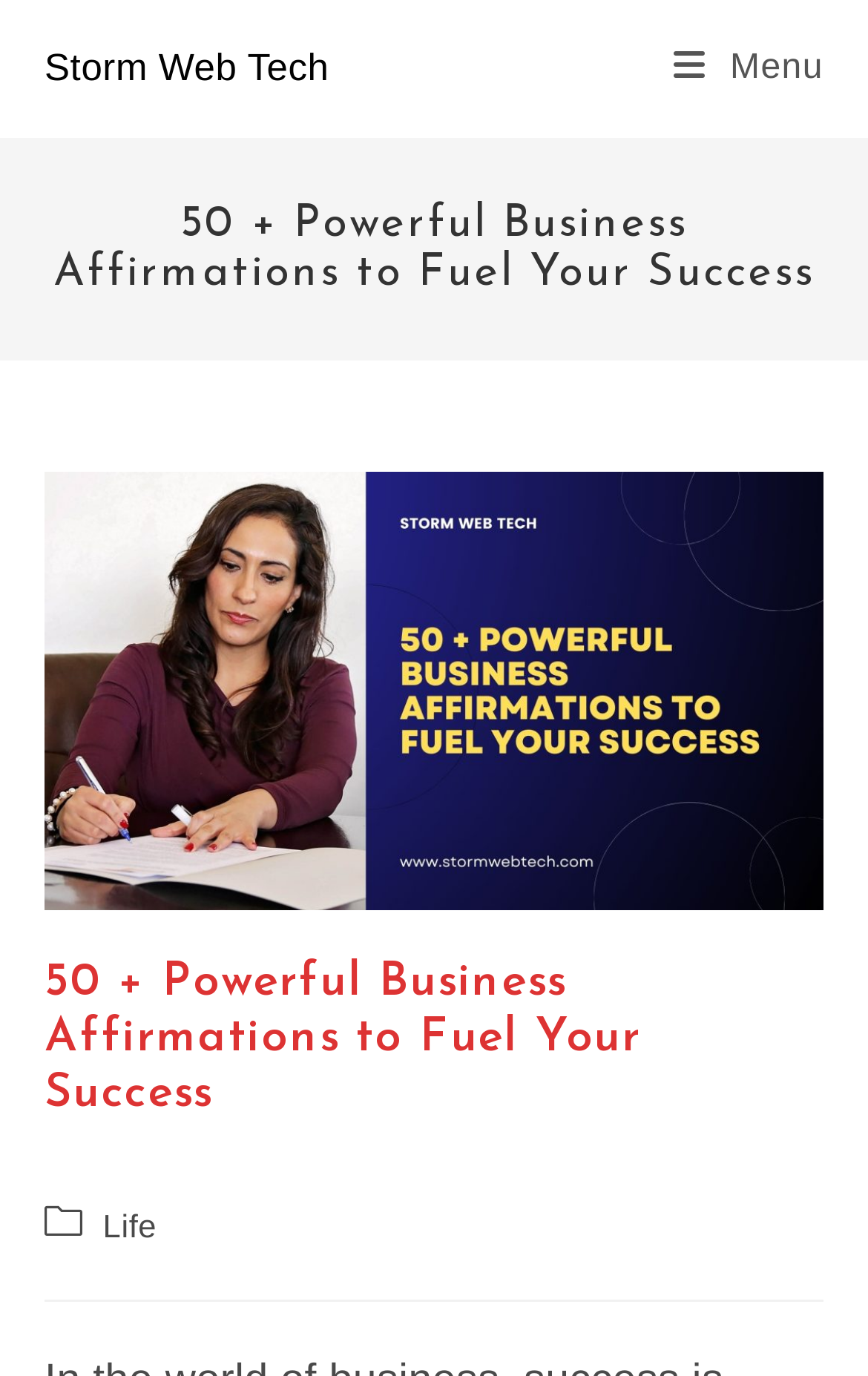Is there an image on the webpage?
Please look at the screenshot and answer in one word or a short phrase.

Yes